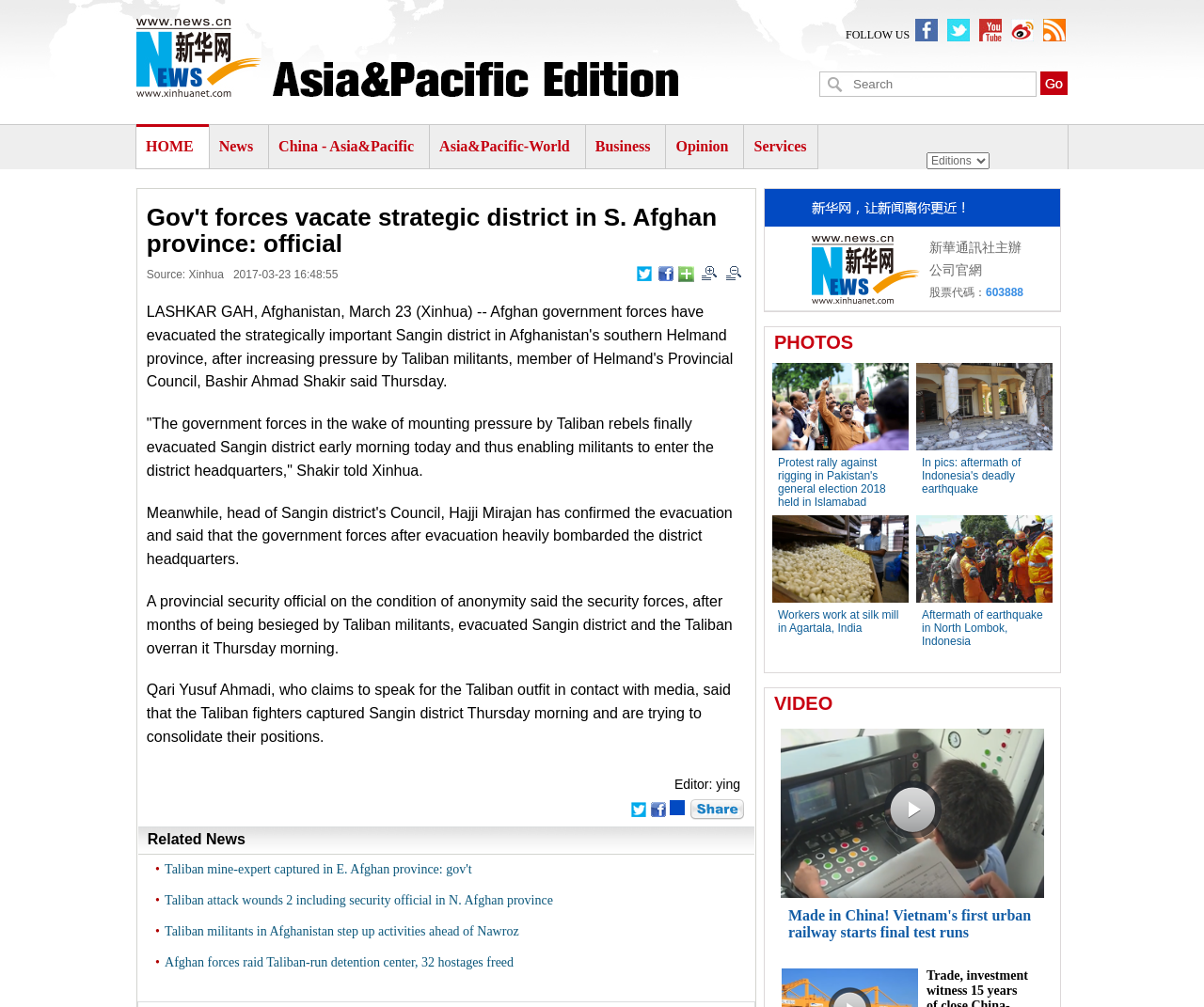What is the name of the province where the Taliban militants are active?
Please give a detailed and elaborate answer to the question based on the image.

The question is asking about the province where the Taliban militants are active. From the webpage, we can see that the article is talking about the Afghan government forces evacuating the strategically important Sangin district in Afghanistan's southern Helmand province. Therefore, the answer is Helmand.